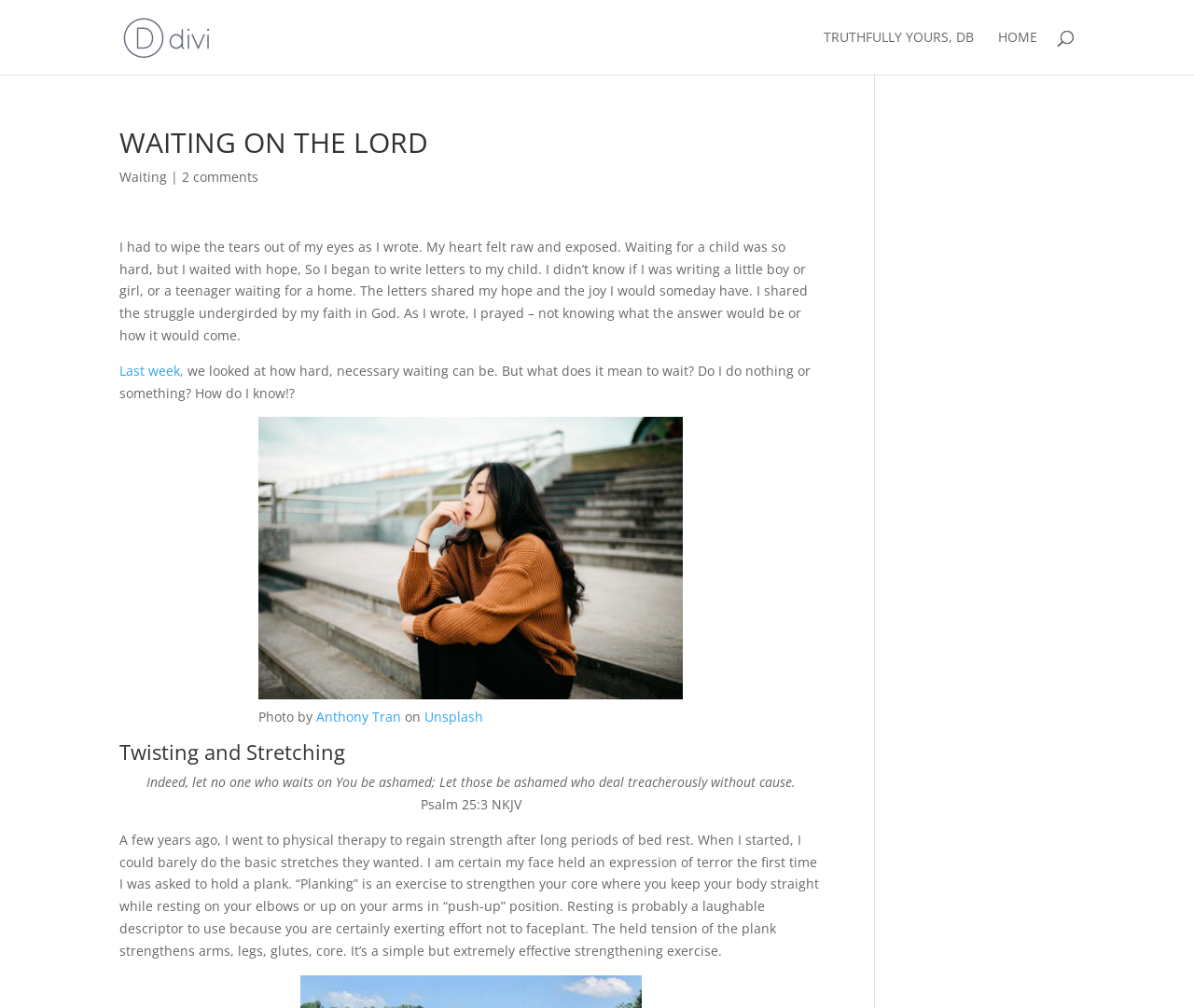Please answer the following question using a single word or phrase: What is the author waiting for?

A child